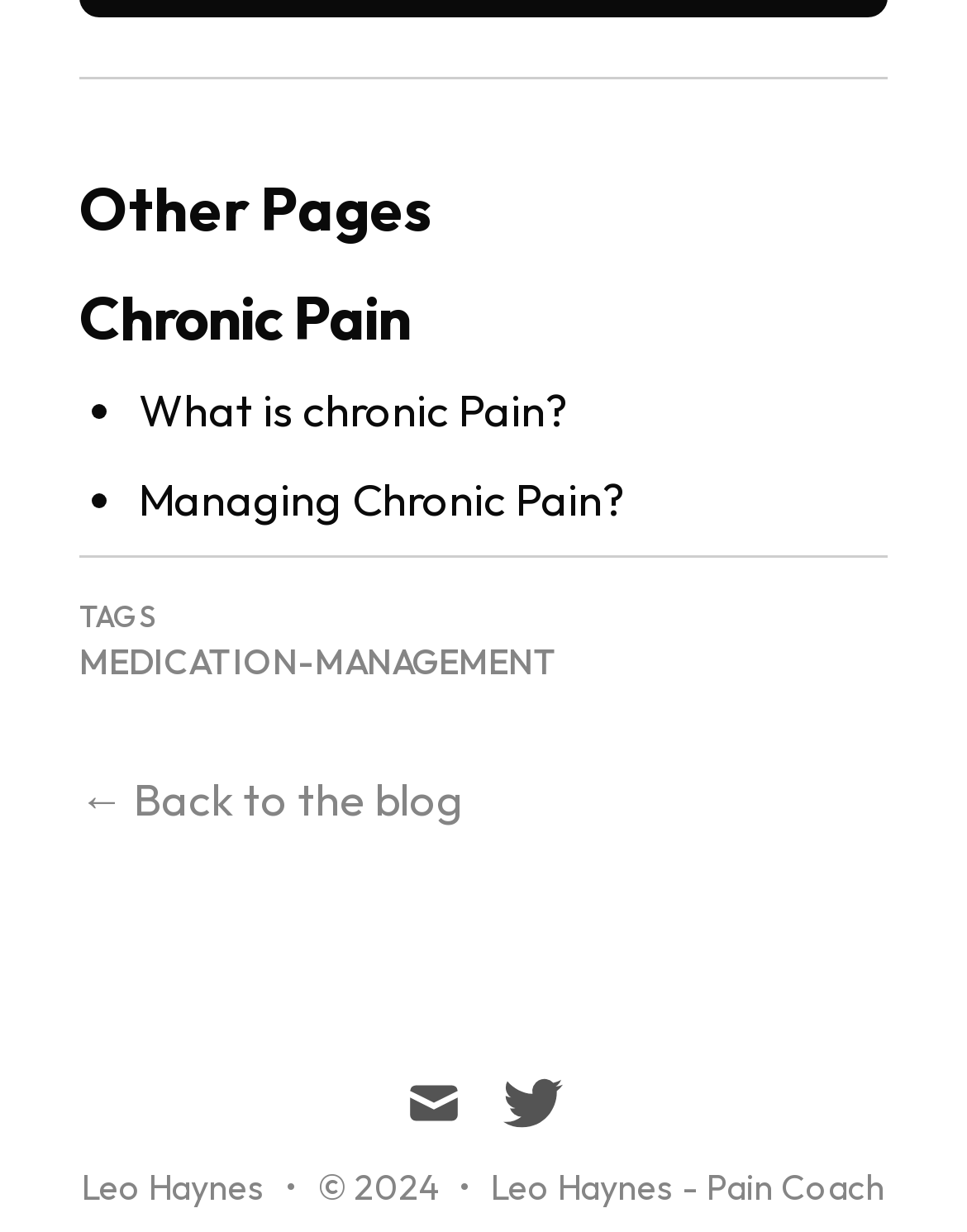How many links are there in the footer section?
Give a single word or phrase answer based on the content of the image.

3